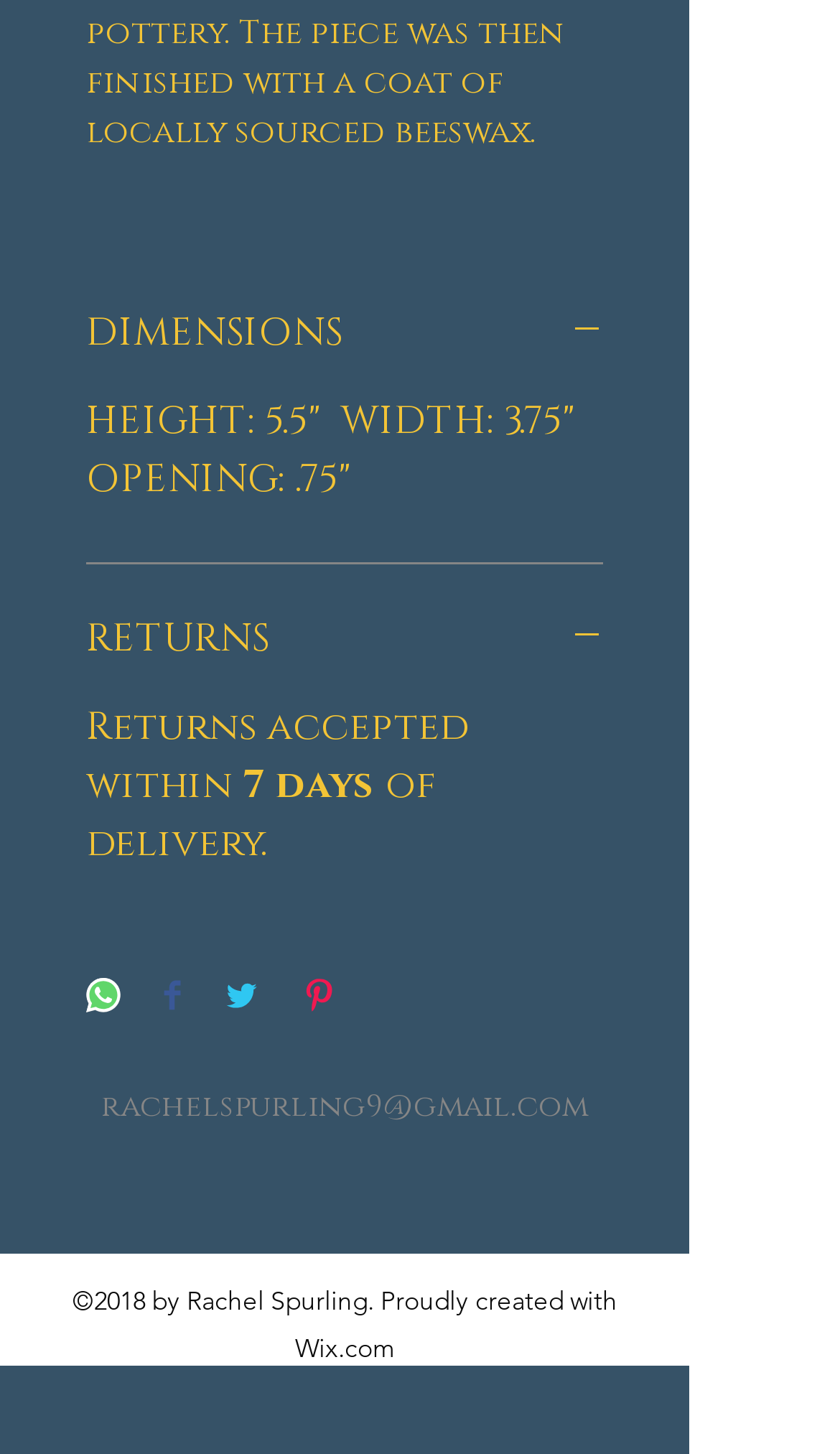Specify the bounding box coordinates of the area to click in order to execute this command: 'Click the link to contact rachelspurling9@gmail.com'. The coordinates should consist of four float numbers ranging from 0 to 1, and should be formatted as [left, top, right, bottom].

[0.121, 0.746, 0.7, 0.775]